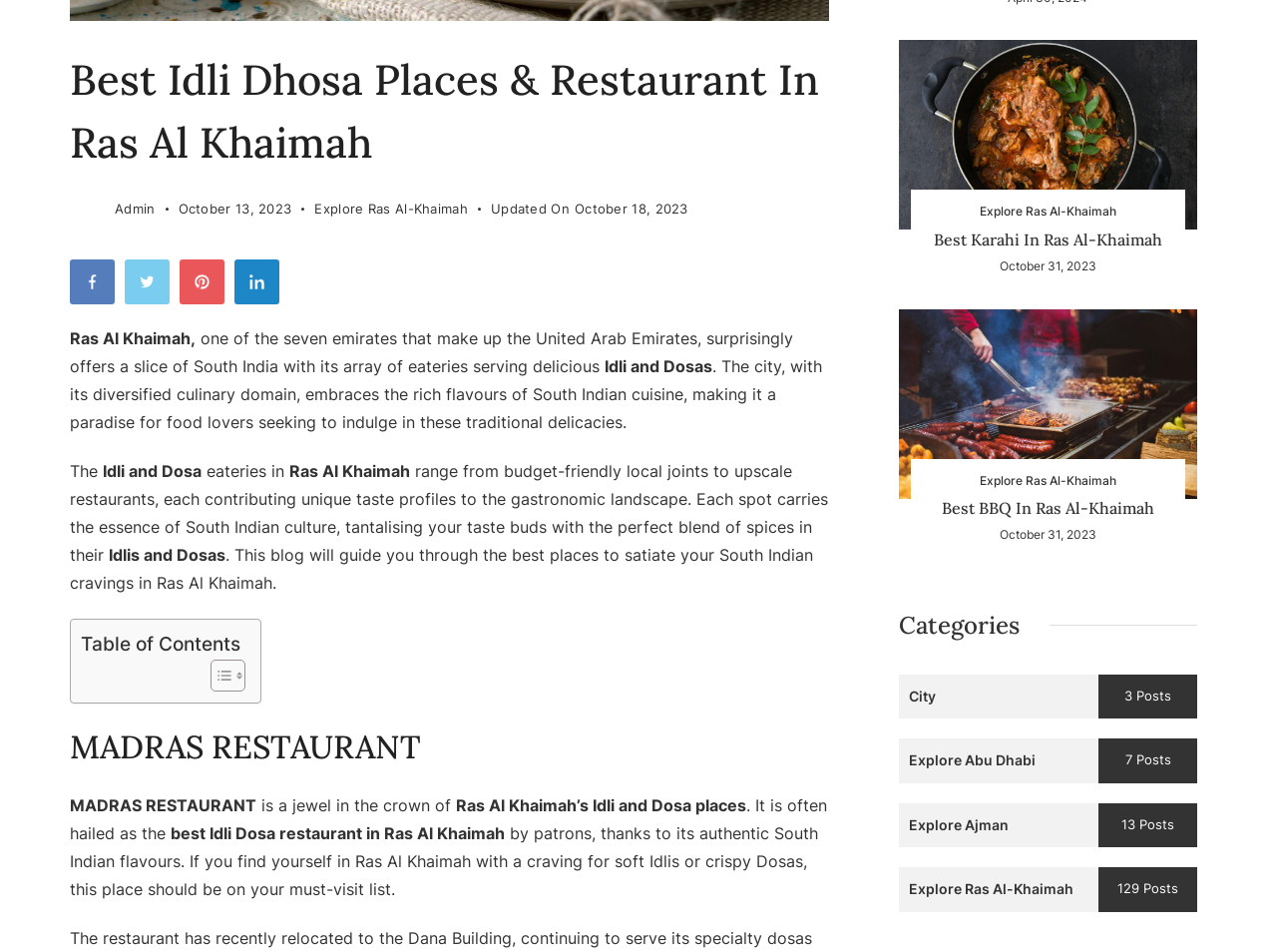Provide the bounding box coordinates for the UI element described in this sentence: "Best BBQ In Ras Al-Khaimah". The coordinates should be four float values between 0 and 1, i.e., [left, top, right, bottom].

[0.737, 0.523, 0.904, 0.544]